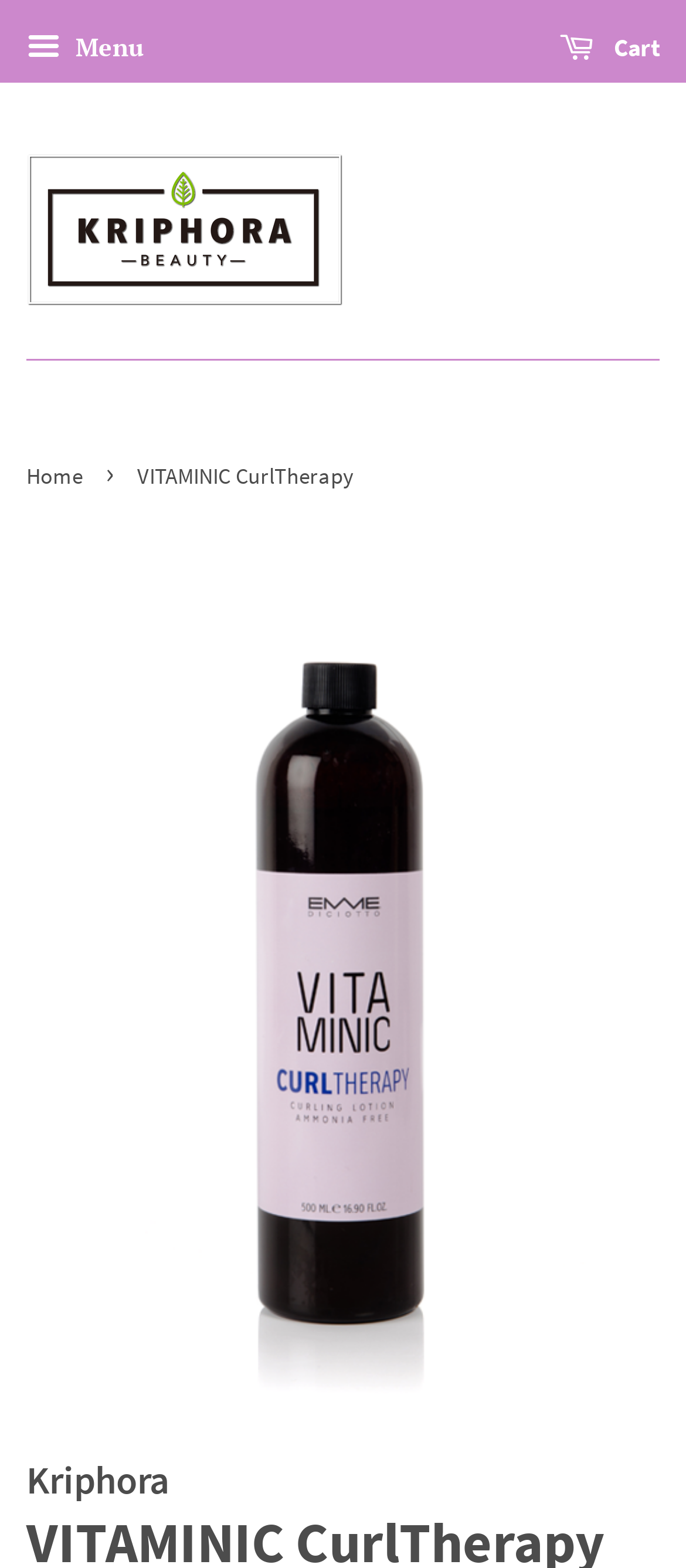Craft a detailed narrative of the webpage's structure and content.

The webpage is about VITAMINIC CurlTherapy, a hair curling lotion product from Kriphora. At the top left corner, there is a button labeled "Menu" that controls the mobile navigation. Next to it, on the top right corner, is a link to the shopping cart. 

Below the menu button, there is a link to the Kriphora website, accompanied by an image of the Kriphora logo. To the right of the logo, there is a navigation section displaying breadcrumbs, which includes a link to the home page and a static text "VITAMINIC CurlTherapy". 

The main content of the page is dominated by a large image of the VITAMINIC CurlTherapy product, taking up most of the page's vertical space. At the very bottom of the page, there is a static text "Kriphora" again, likely serving as a footer.